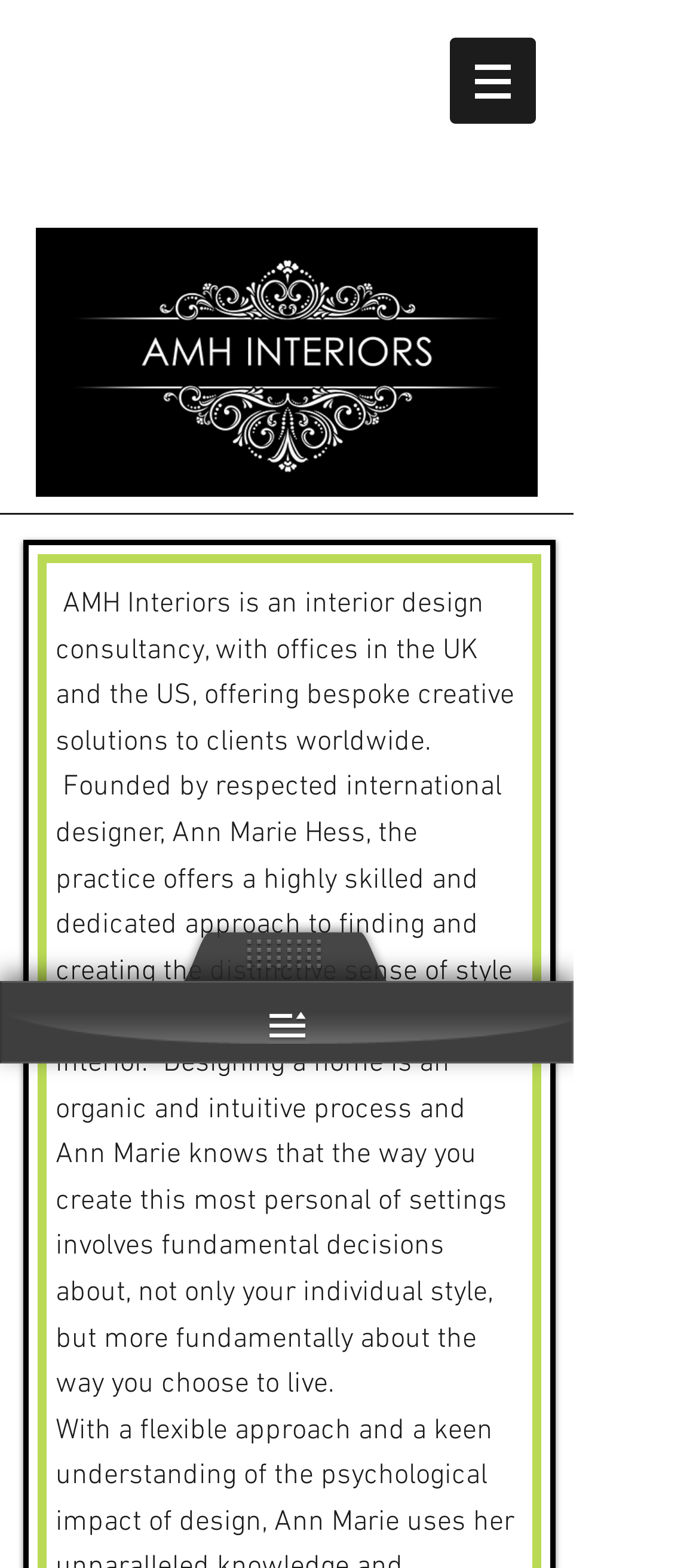How many offices does AMH Interiors have?
Please look at the screenshot and answer using one word or phrase.

Two